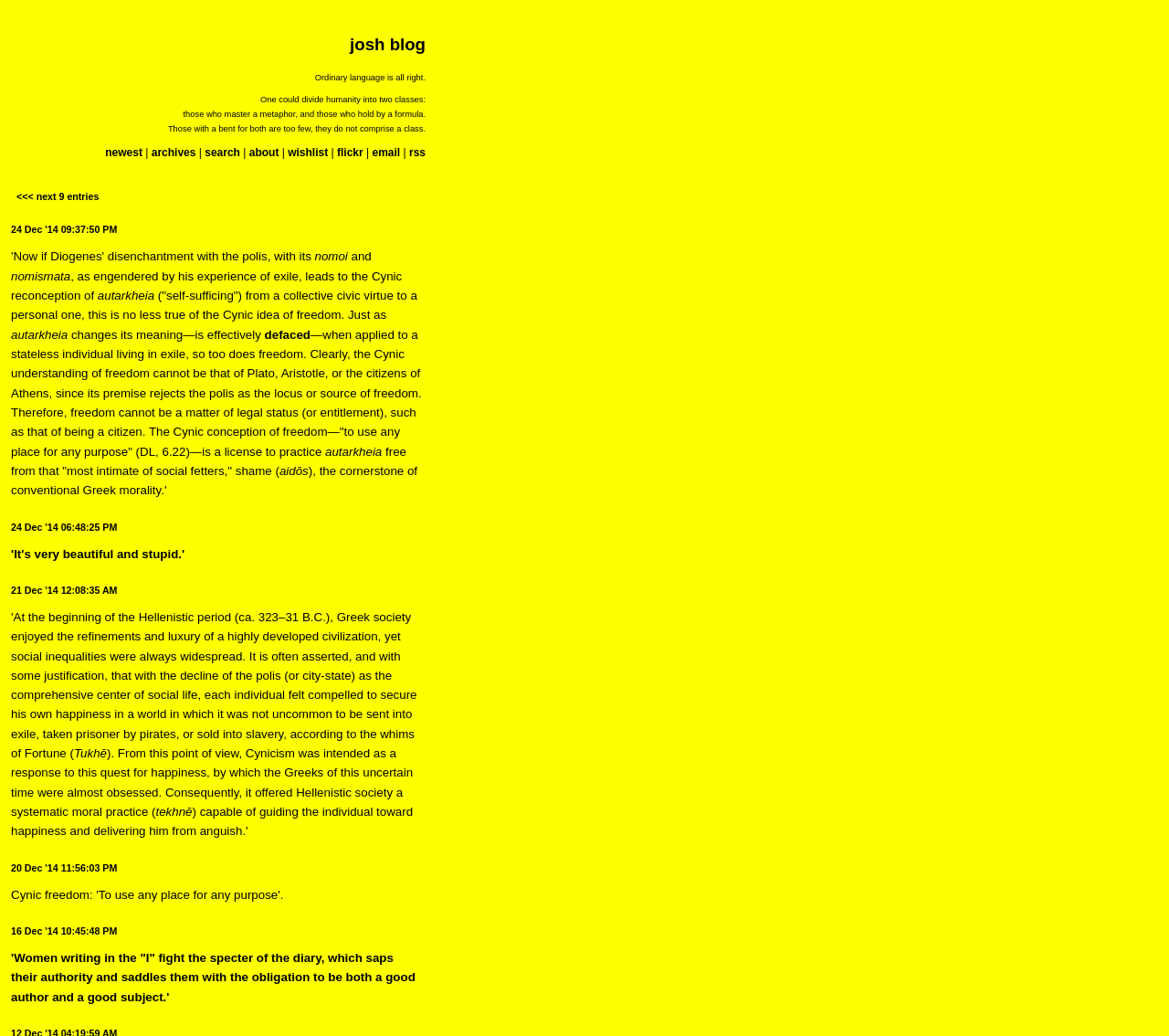Answer the question with a single word or phrase: 
What is the date of the second article?

24 Dec '14 06:48:25 PM